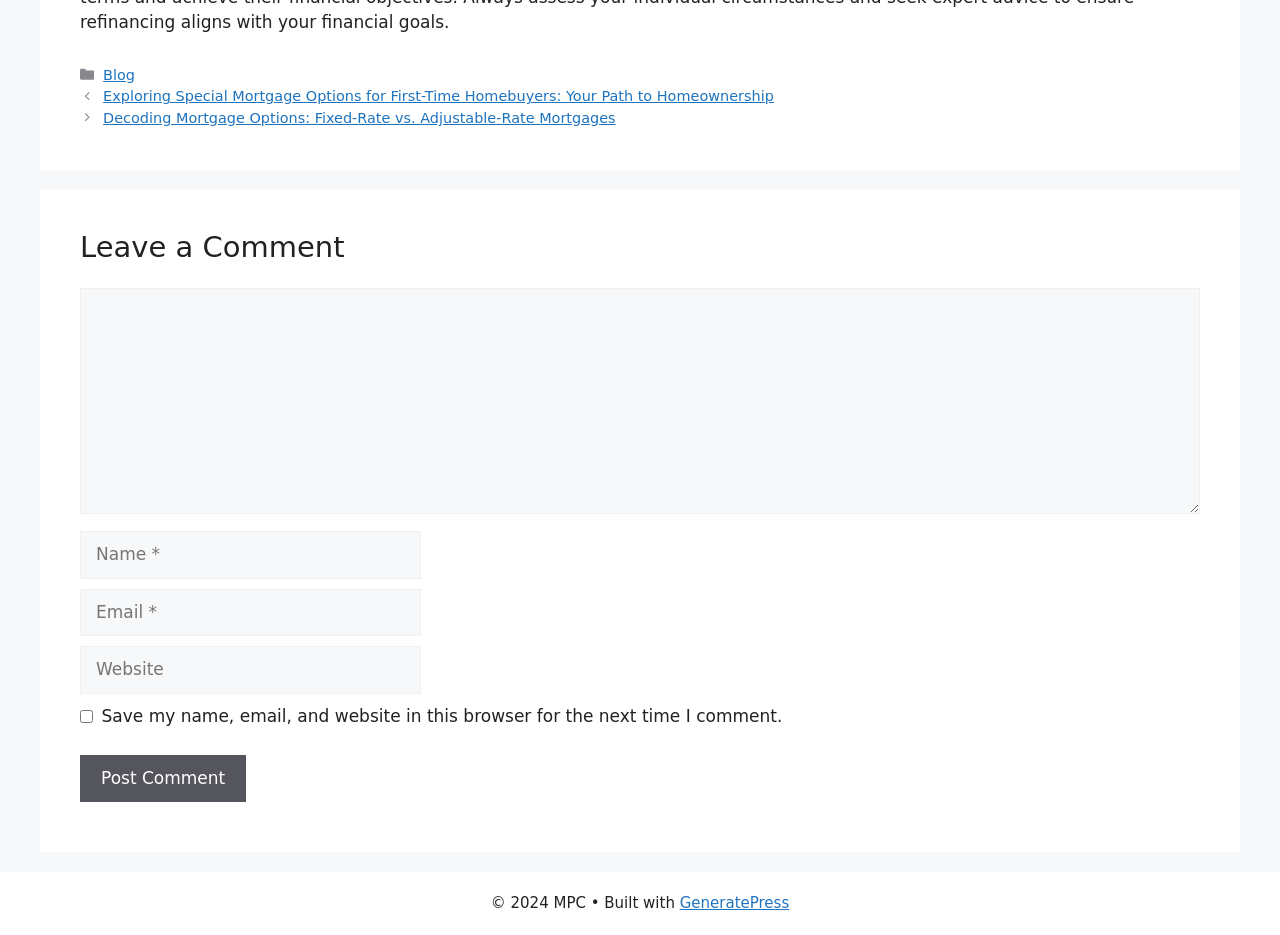Please give the bounding box coordinates of the area that should be clicked to fulfill the following instruction: "Click on the 'Blog' link". The coordinates should be in the format of four float numbers from 0 to 1, i.e., [left, top, right, bottom].

[0.081, 0.071, 0.105, 0.088]